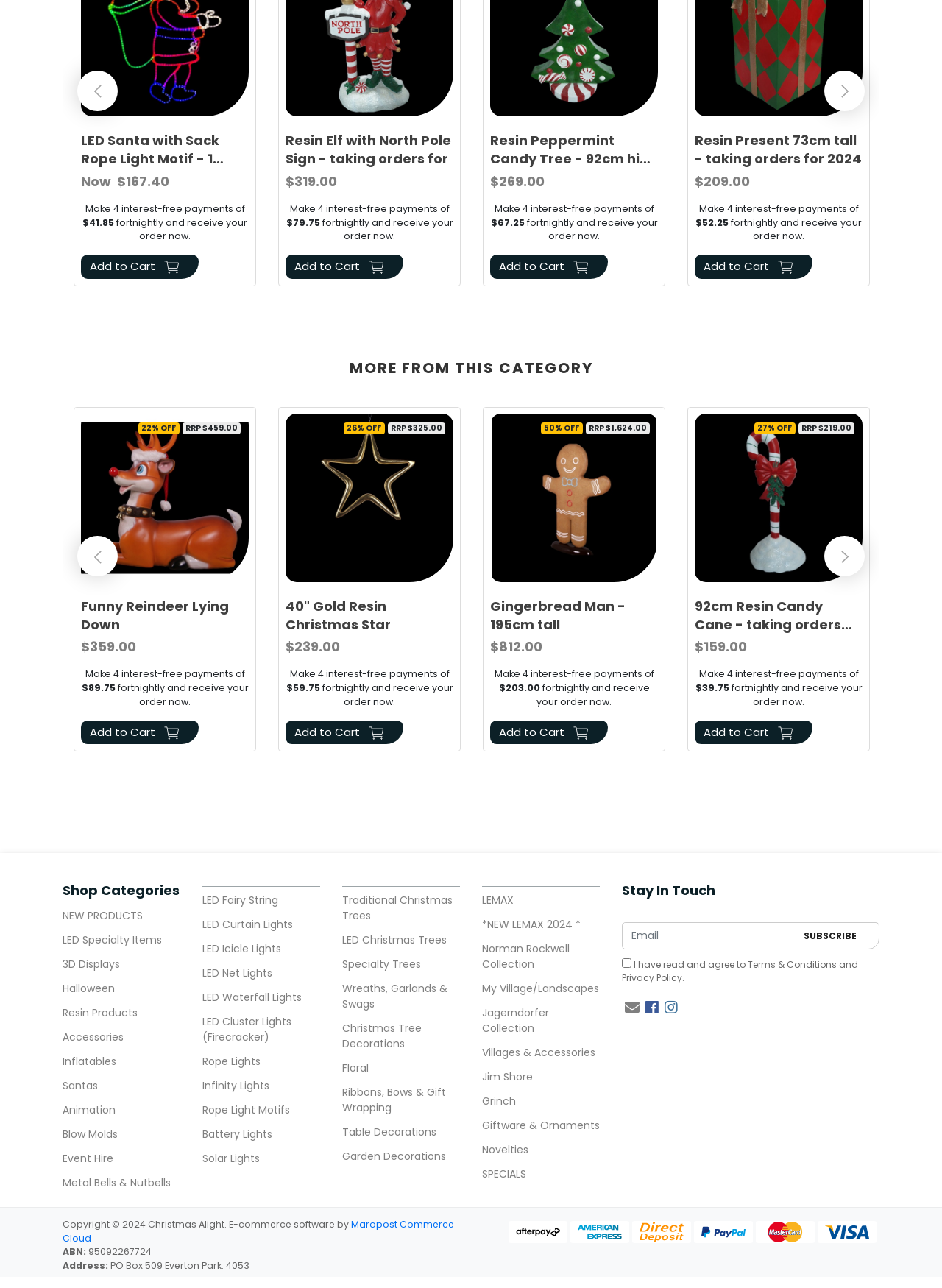From the element description: "Christmas Tree Decorations", extract the bounding box coordinates of the UI element. The coordinates should be expressed as four float numbers between 0 and 1, in the order [left, top, right, bottom].

[0.363, 0.789, 0.488, 0.82]